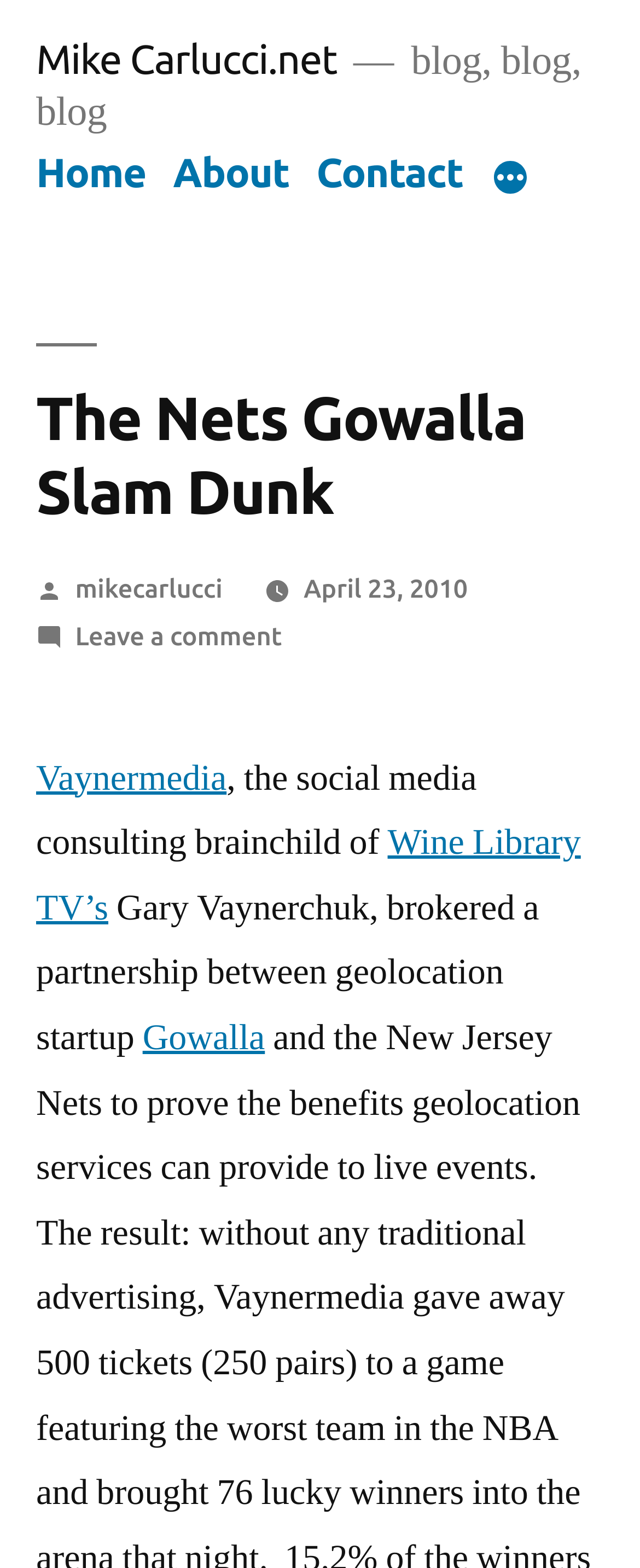Could you indicate the bounding box coordinates of the region to click in order to complete this instruction: "Explore 'What are the Cheapest Shipping Rates and Methods from USA to China with Various'".

None